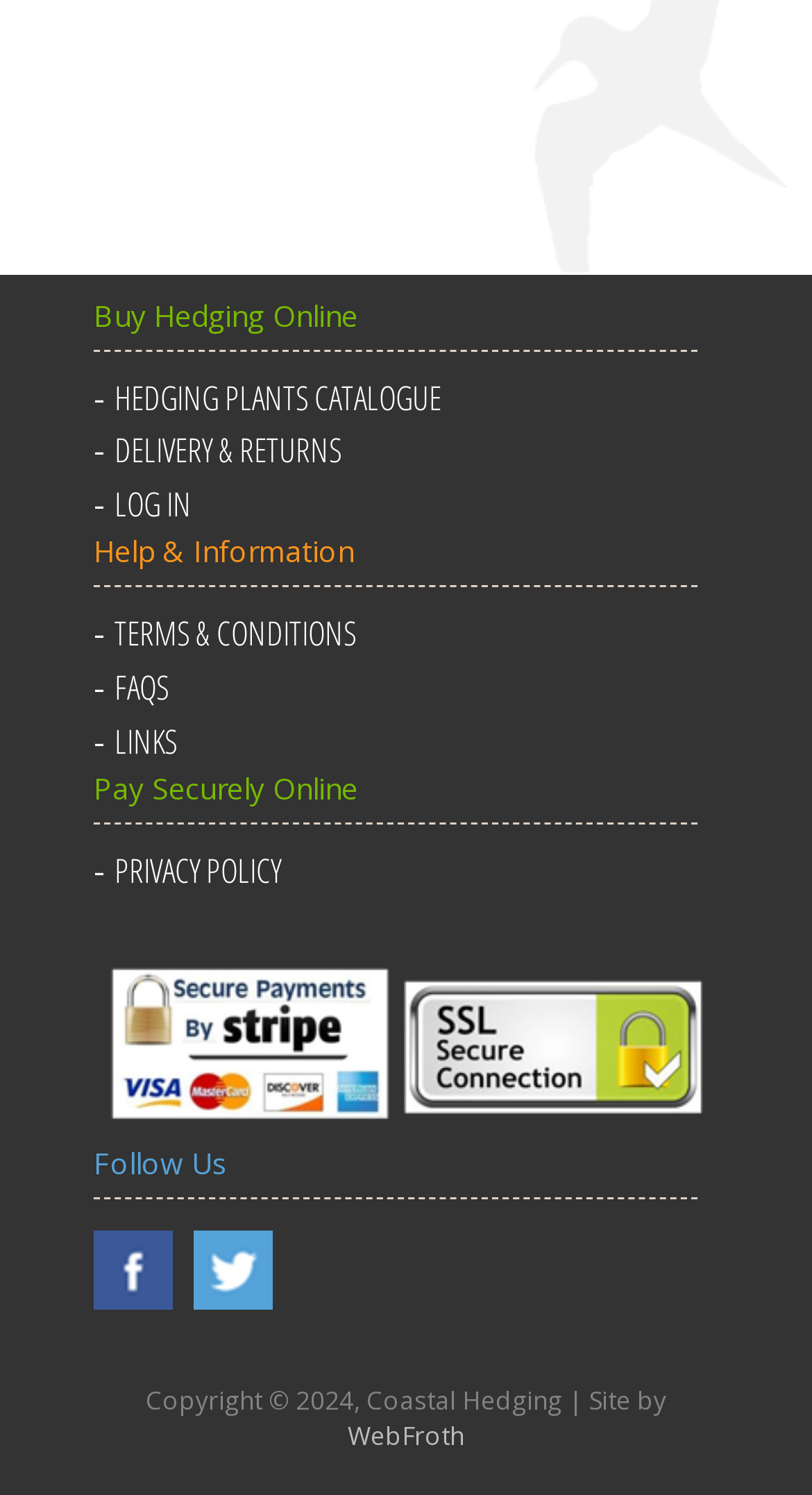Carefully observe the image and respond to the question with a detailed answer:
What is the name of the company that developed the website?

I found the link 'WebFroth' at the bottom of the webpage, which is likely to be the name of the company that developed the website, as it is mentioned alongside the copyright information.